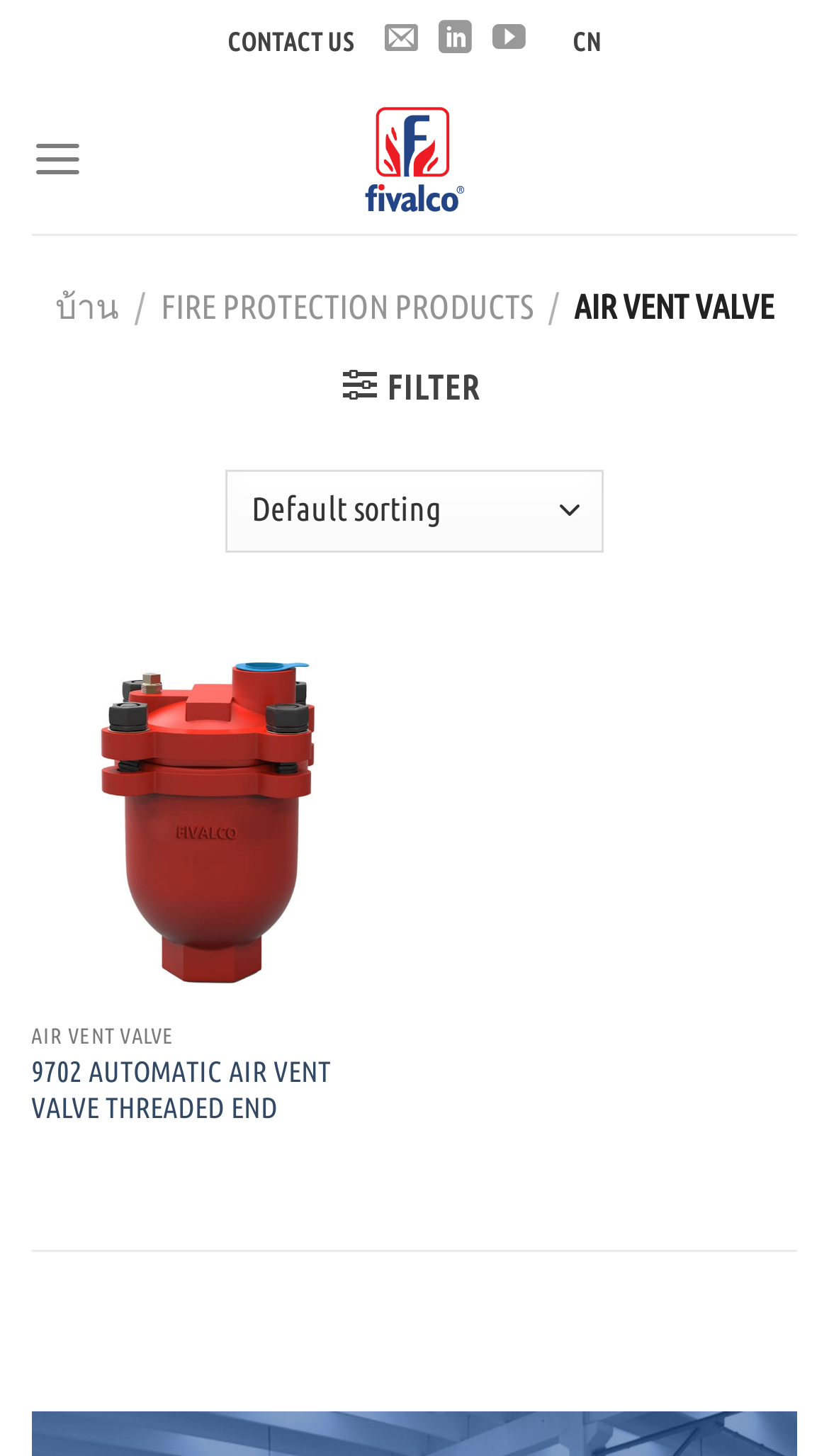Summarize the webpage comprehensively, mentioning all visible components.

The webpage is about Fivalco Group, a leading manufacturer of Air Vent Valve and flow control equipment, with a focus on the Fire Protection market. 

At the top, there are several links, including "CONTACT US", some social media icons, "CN", and "Fivalco Group" with its logo. The "Fivalco Group" link is positioned to the right of the logo. 

Below these links, there is a menu section with a "Menu" link and a "บ้าน" link. A "/" static text separates these two links. To the right of the "/" static text, there are two more links: "FIRE PROTECTION PRODUCTS" and "AIR VENT VALVE". 

Further down, there is a "FILTER" link with an icon, followed by a "Shop order" combobox. 

The main content section starts below these elements. It contains a link with no text, an "AIR VENT VALVE" static text, and a link to a specific product, "9702 AUTOMATIC AIR VENT VALVE THREADED END". 

At the bottom of the page, there is a horizontal separator line.